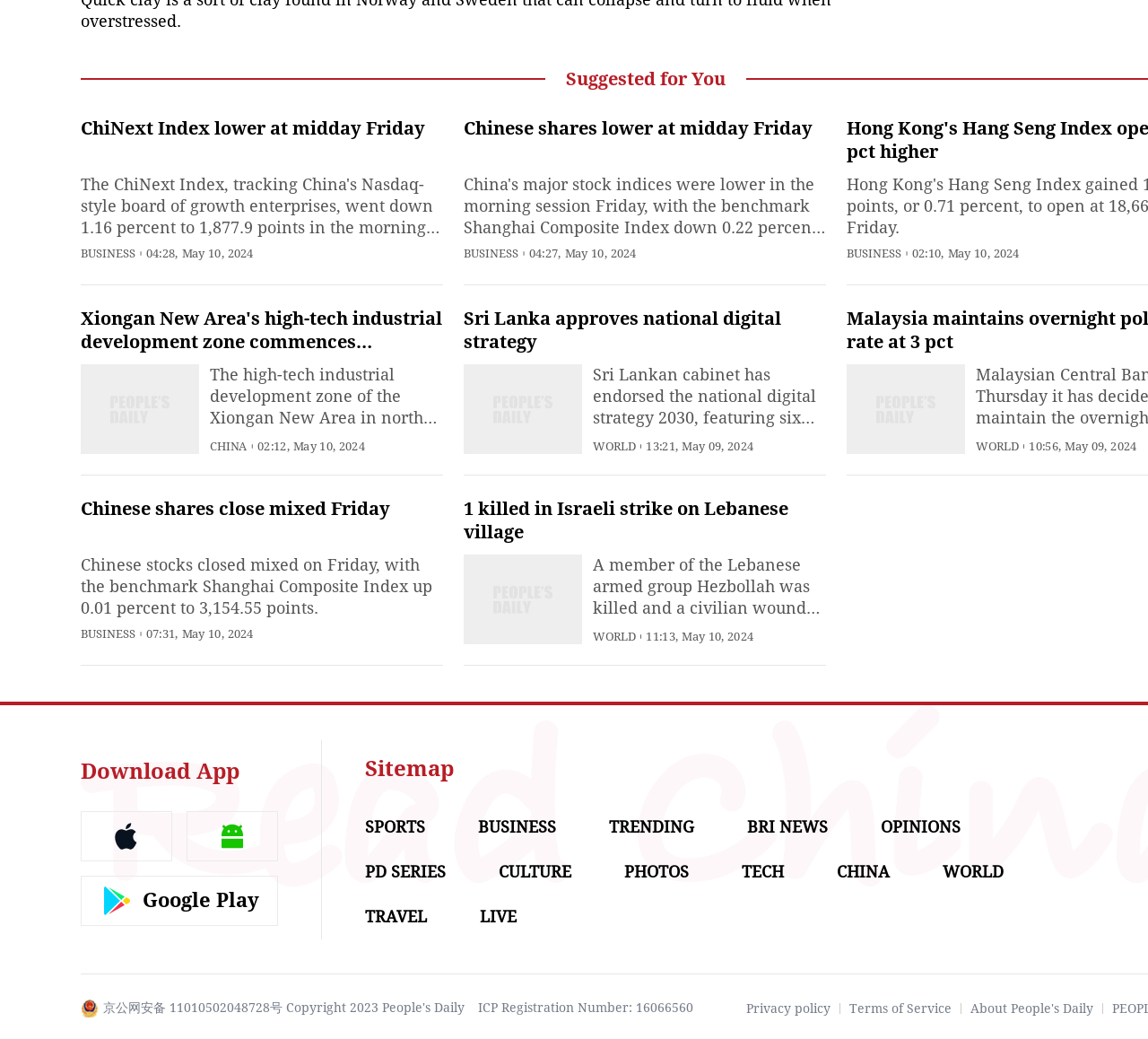Find the bounding box of the element with the following description: "ICP Registration Number: 16066560". The coordinates must be four float numbers between 0 and 1, formatted as [left, top, right, bottom].

[0.416, 0.963, 0.604, 0.978]